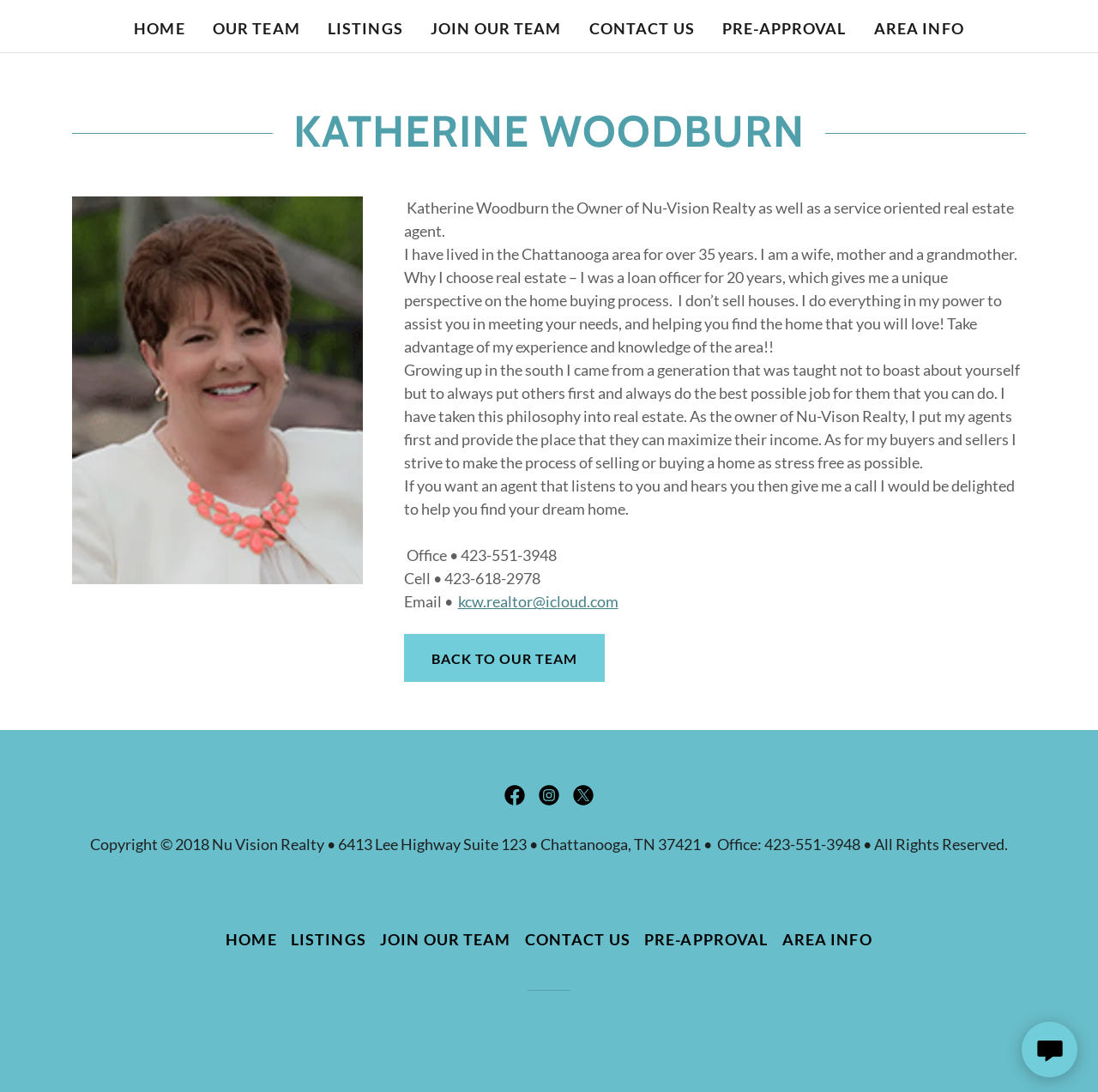What is the phone number of the office?
Look at the screenshot and provide an in-depth answer.

The phone number of the office is mentioned in the webpage content as 'Office • 423-551-3948', which is the contact information for the office.